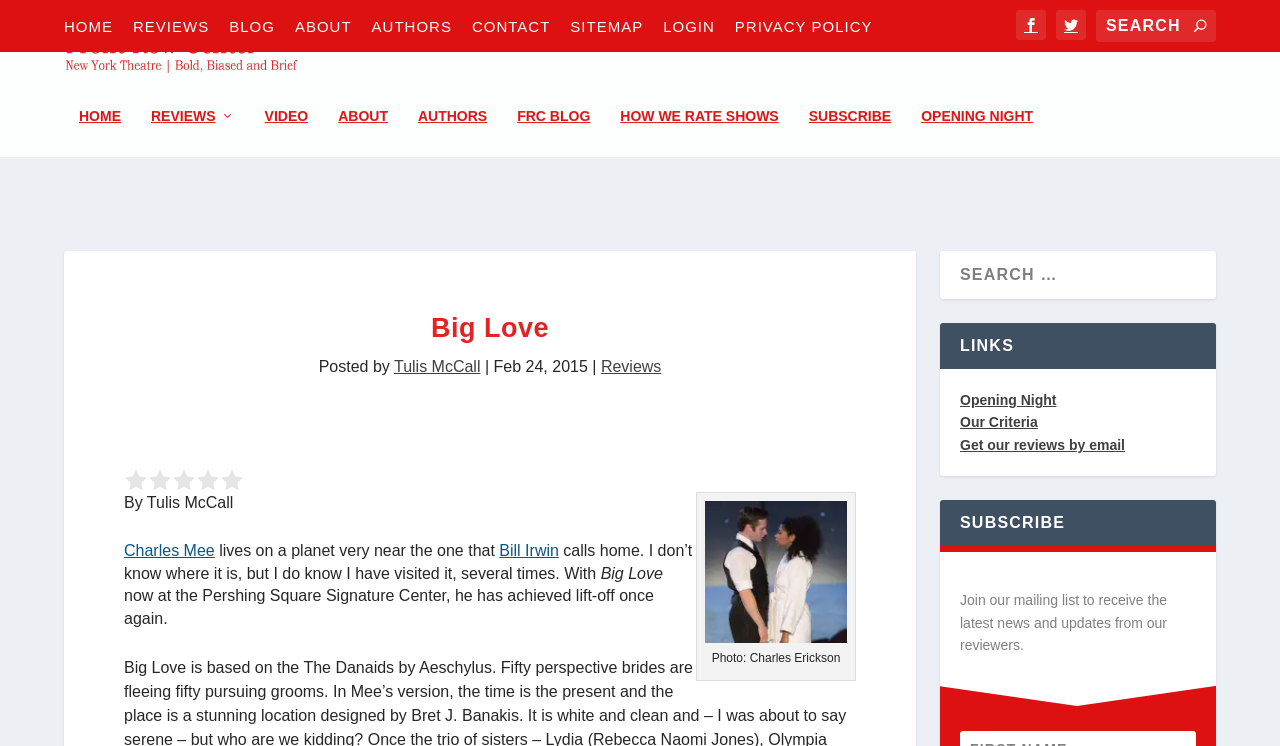What is the name of the photographer of the image?
Look at the screenshot and respond with a single word or phrase.

Charles Erickson